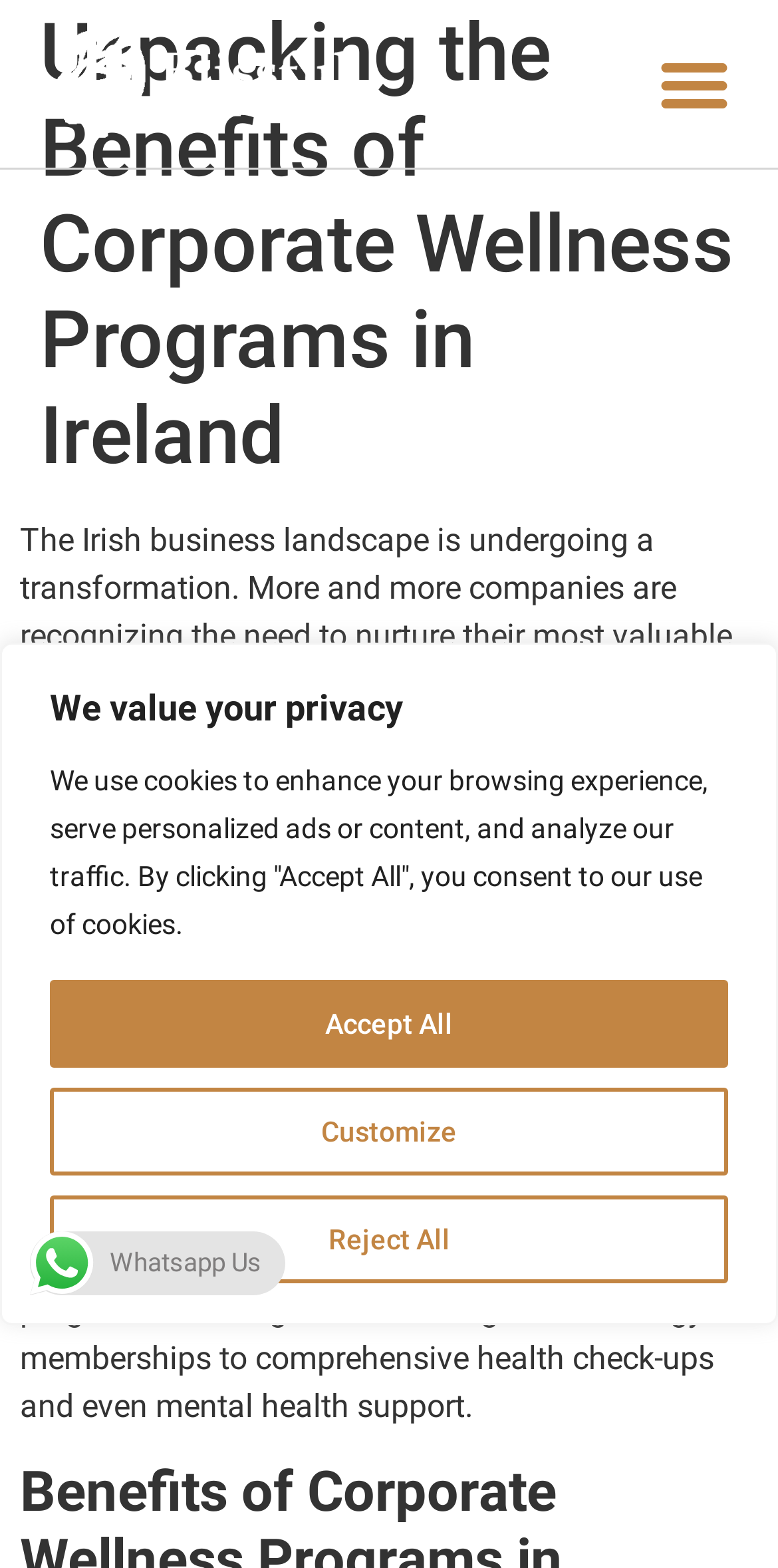Describe all the key features of the webpage in detail.

This webpage is about corporate wellness programs in Ireland, specifically tailored for Irish businesses. At the top of the page, there is a privacy notice with a heading "We value your privacy" and three buttons: "Customize", "Reject All", and "Accept All". Below this notice, there is a logo or icon on the left side, accompanied by a link. On the right side, there is a menu toggle button.

The main content of the page is divided into sections. The first section has a heading "Unpacking the Benefits of Corporate Wellness Programs in Ireland" and a paragraph of text that discusses the growing trend of corporate wellness programs in Ireland. Below this, there is a section with a heading "What are Corporate Wellness Programs?" and a paragraph that explains the purpose and scope of these programs.

At the bottom of the page, there is an image and a text "Whatsapp Us", which appears to be a call-to-action for contacting the company. Overall, the page has a simple and clean layout, with a focus on providing information about corporate wellness programs and their benefits.